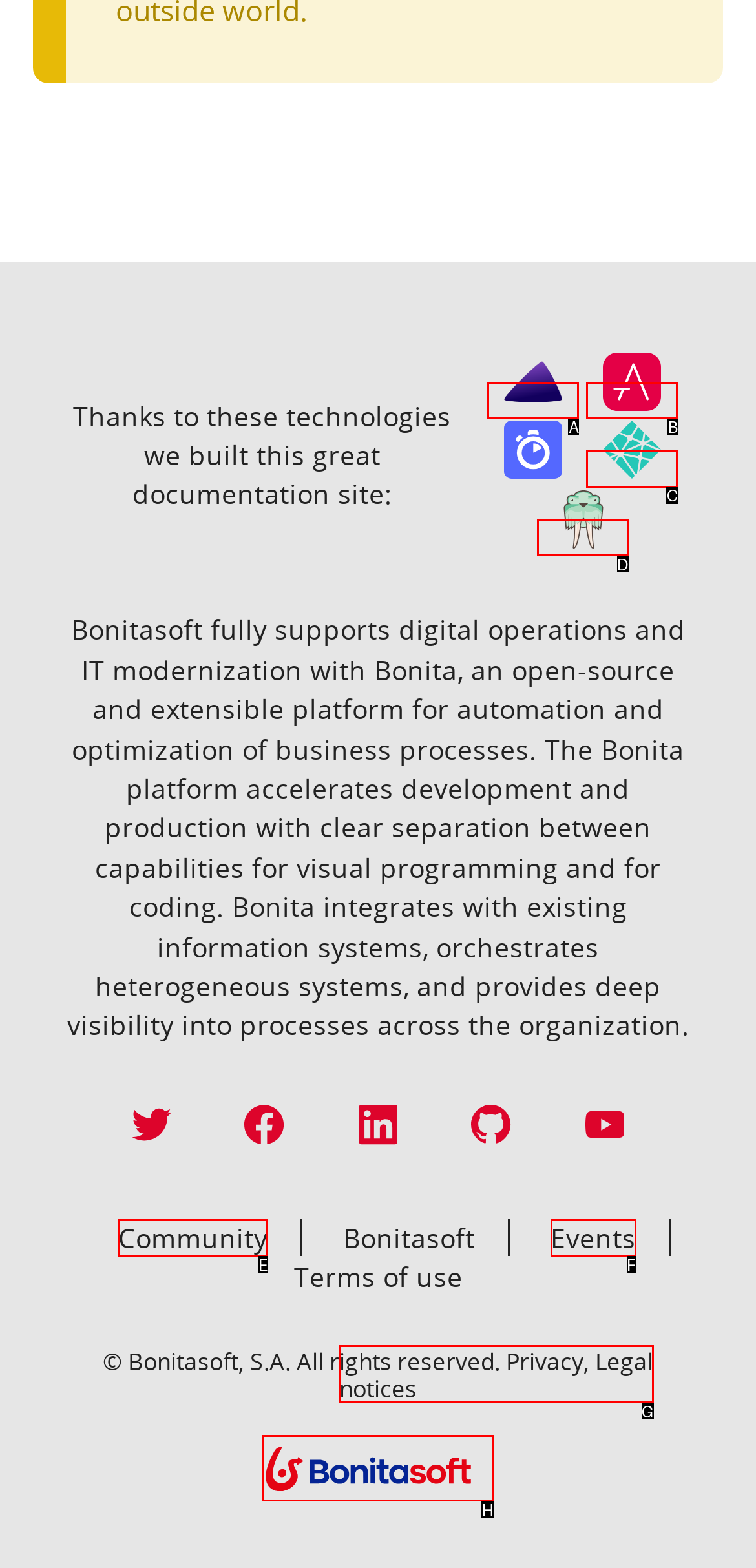Looking at the description: Events, identify which option is the best match and respond directly with the letter of that option.

F